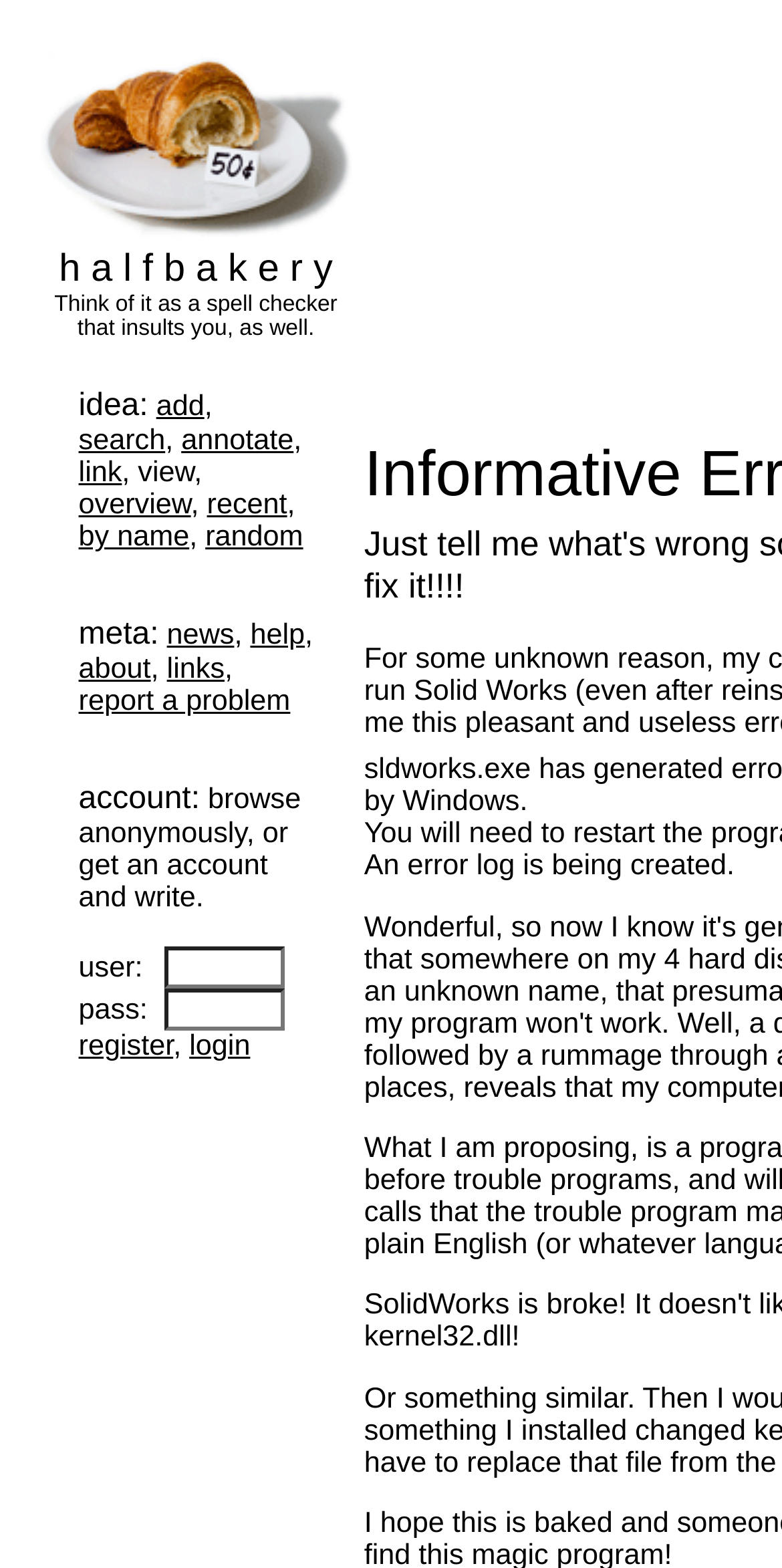Bounding box coordinates are given in the format (top-left x, top-left y, bottom-right x, bottom-right y). All values should be floating point numbers between 0 and 1. Provide the bounding box coordinate for the UI element described as: about

[0.1, 0.417, 0.193, 0.438]